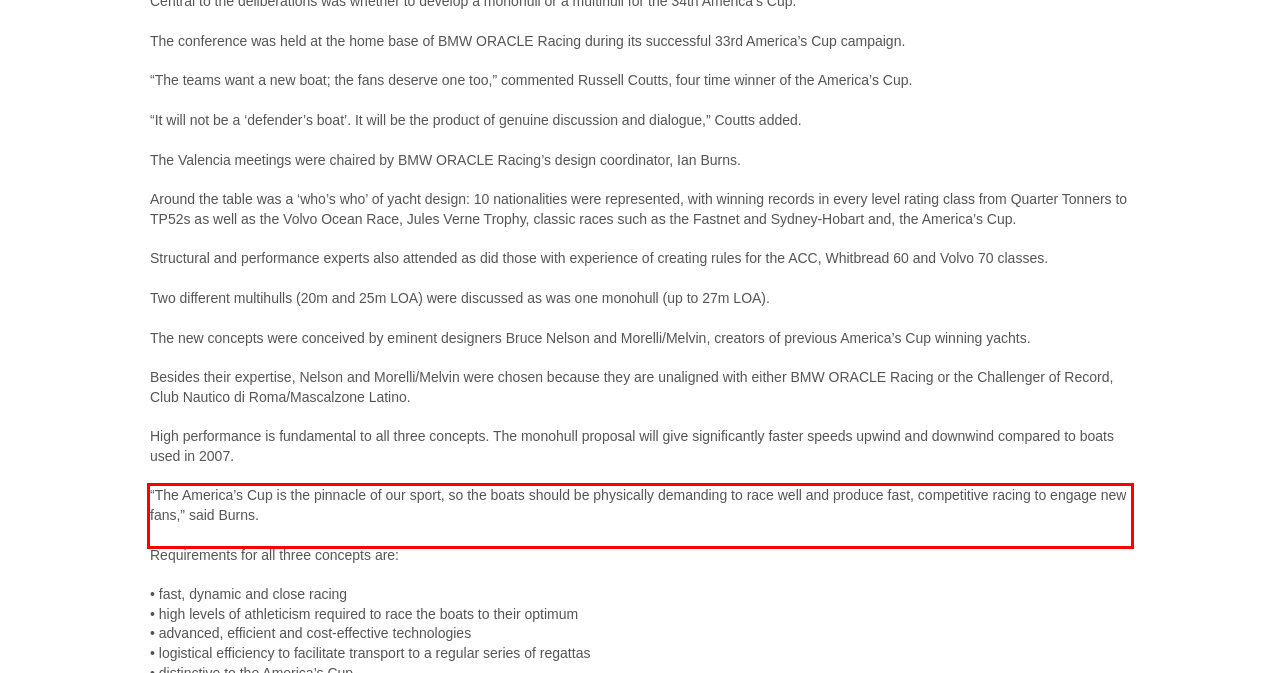You are provided with a screenshot of a webpage containing a red bounding box. Please extract the text enclosed by this red bounding box.

“The America’s Cup is the pinnacle of our sport, so the boats should be physically demanding to race well and produce fast, competitive racing to engage new fans,” said Burns.